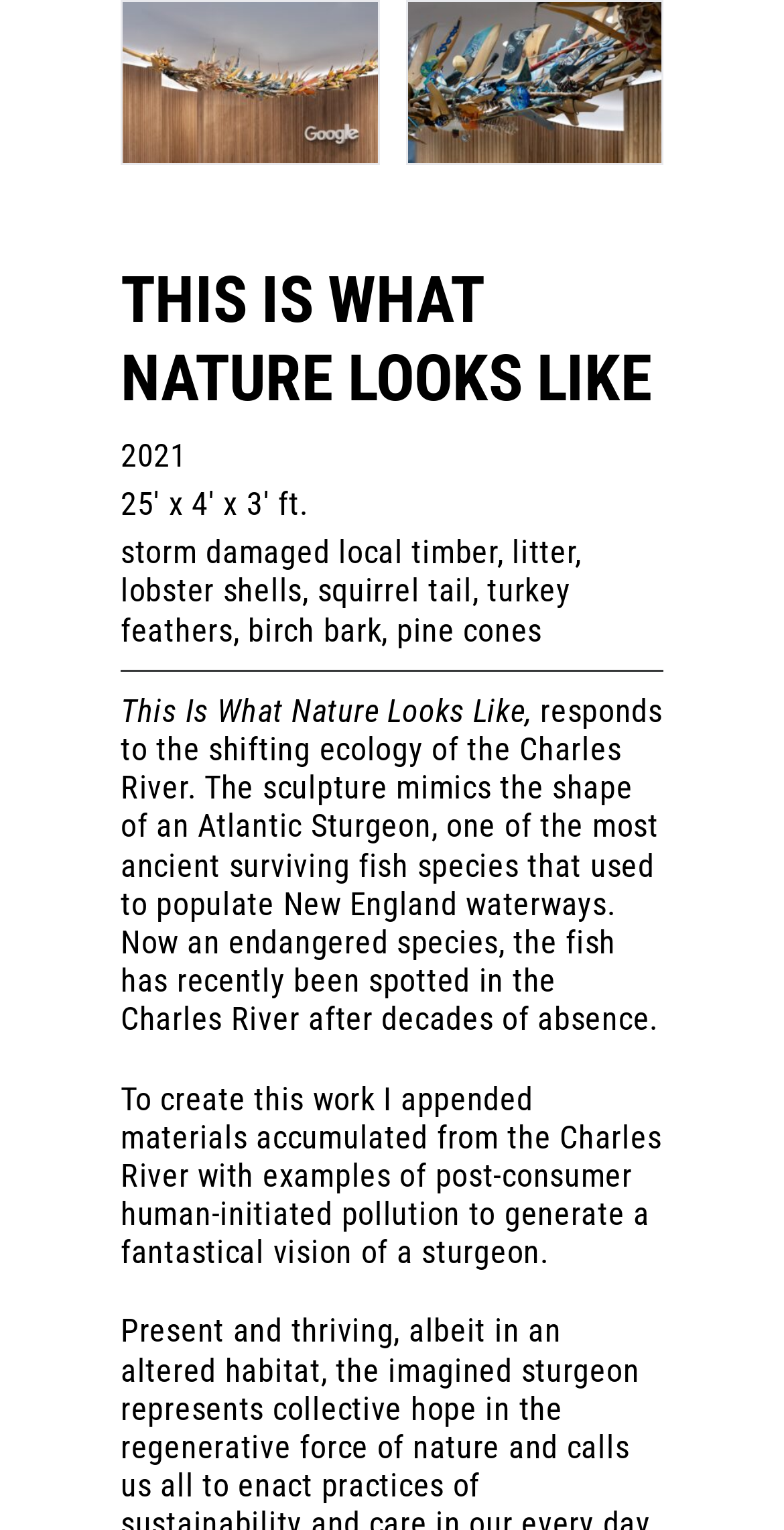Given the following UI element description: "Bellie Brown", find the bounding box coordinates in the webpage screenshot.

None